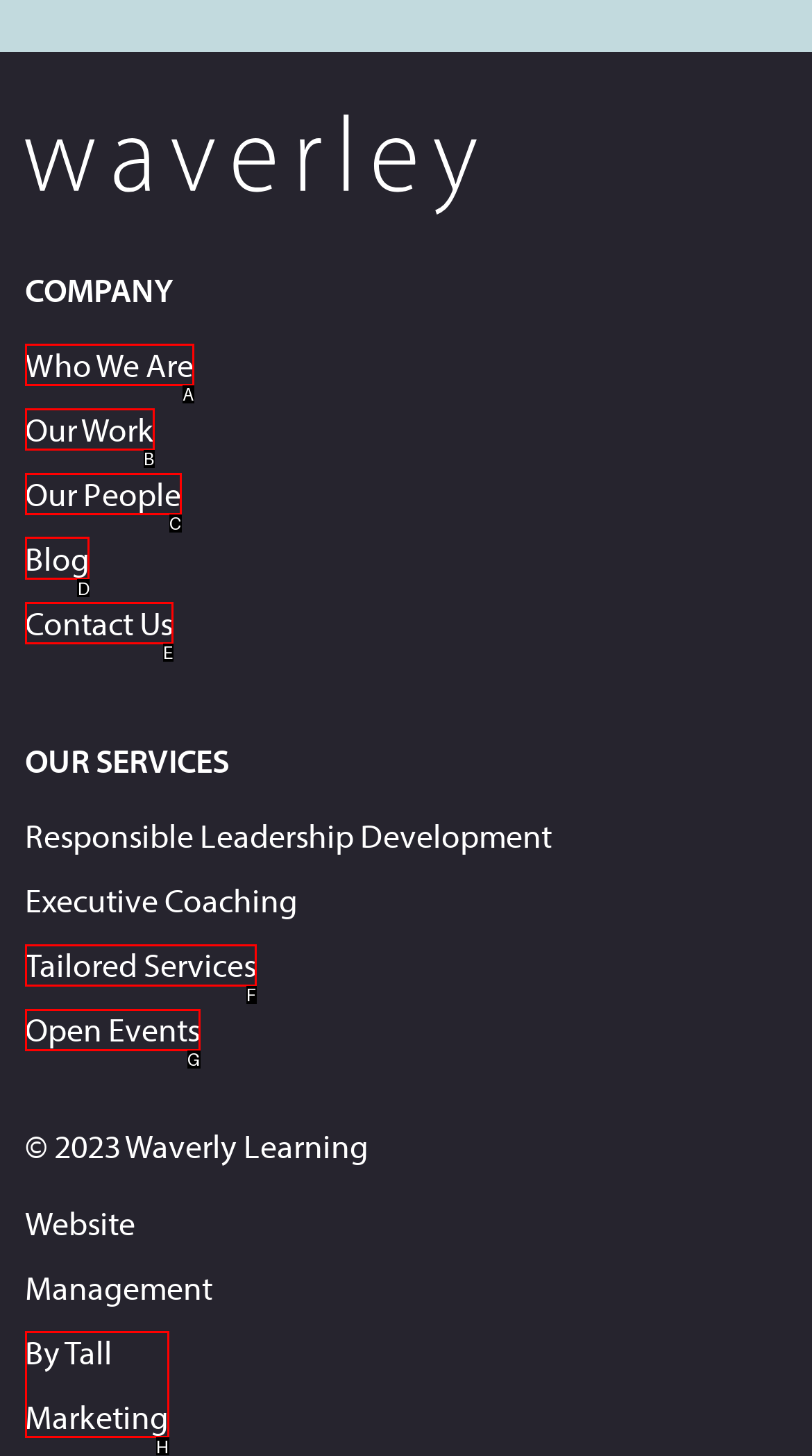Point out the specific HTML element to click to complete this task: visit the Blog Reply with the letter of the chosen option.

D